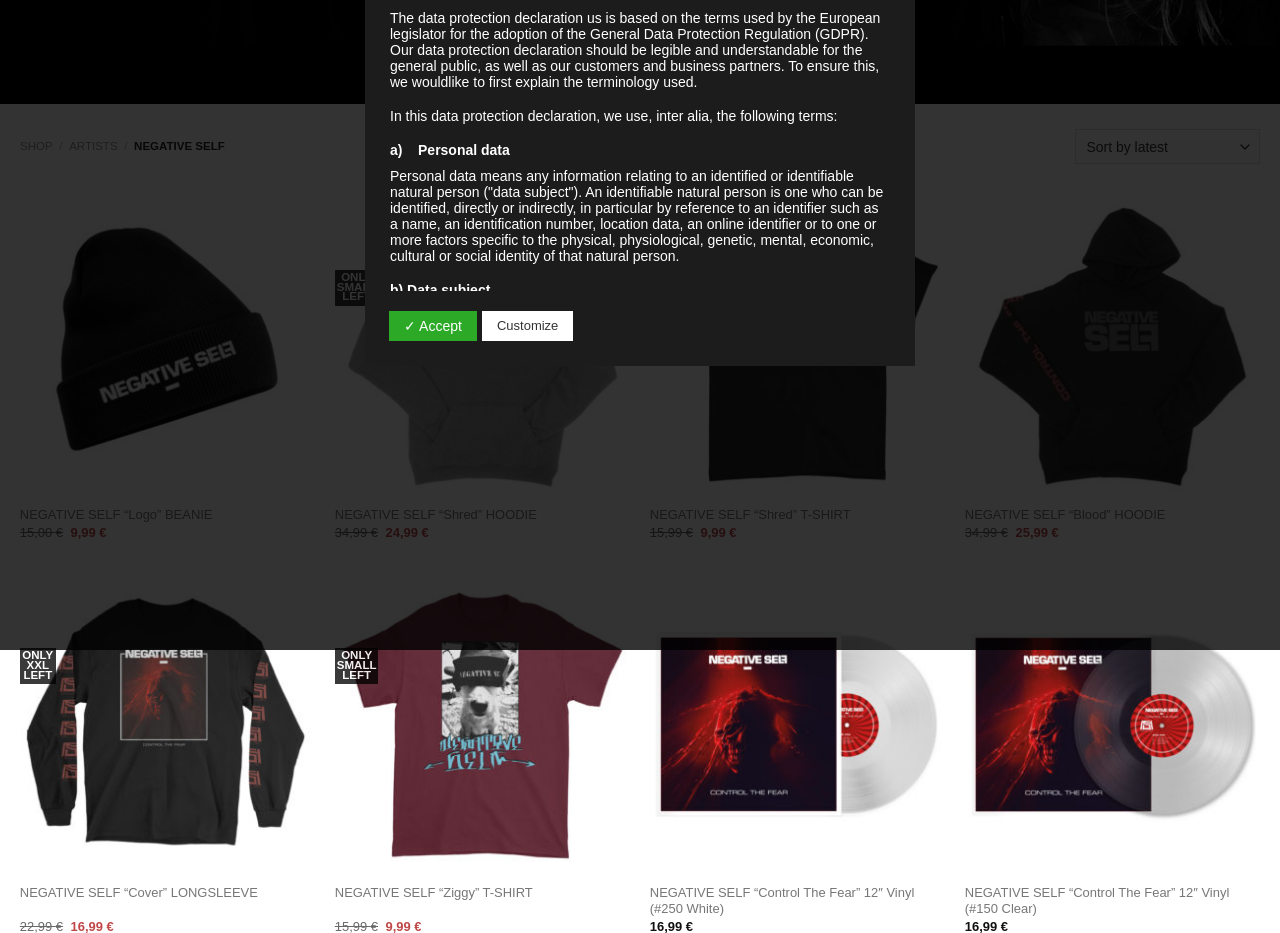Find the bounding box coordinates for the element described here: "parent_node: Add to wishlist aria-label="Wishlist"".

[0.216, 0.63, 0.237, 0.66]